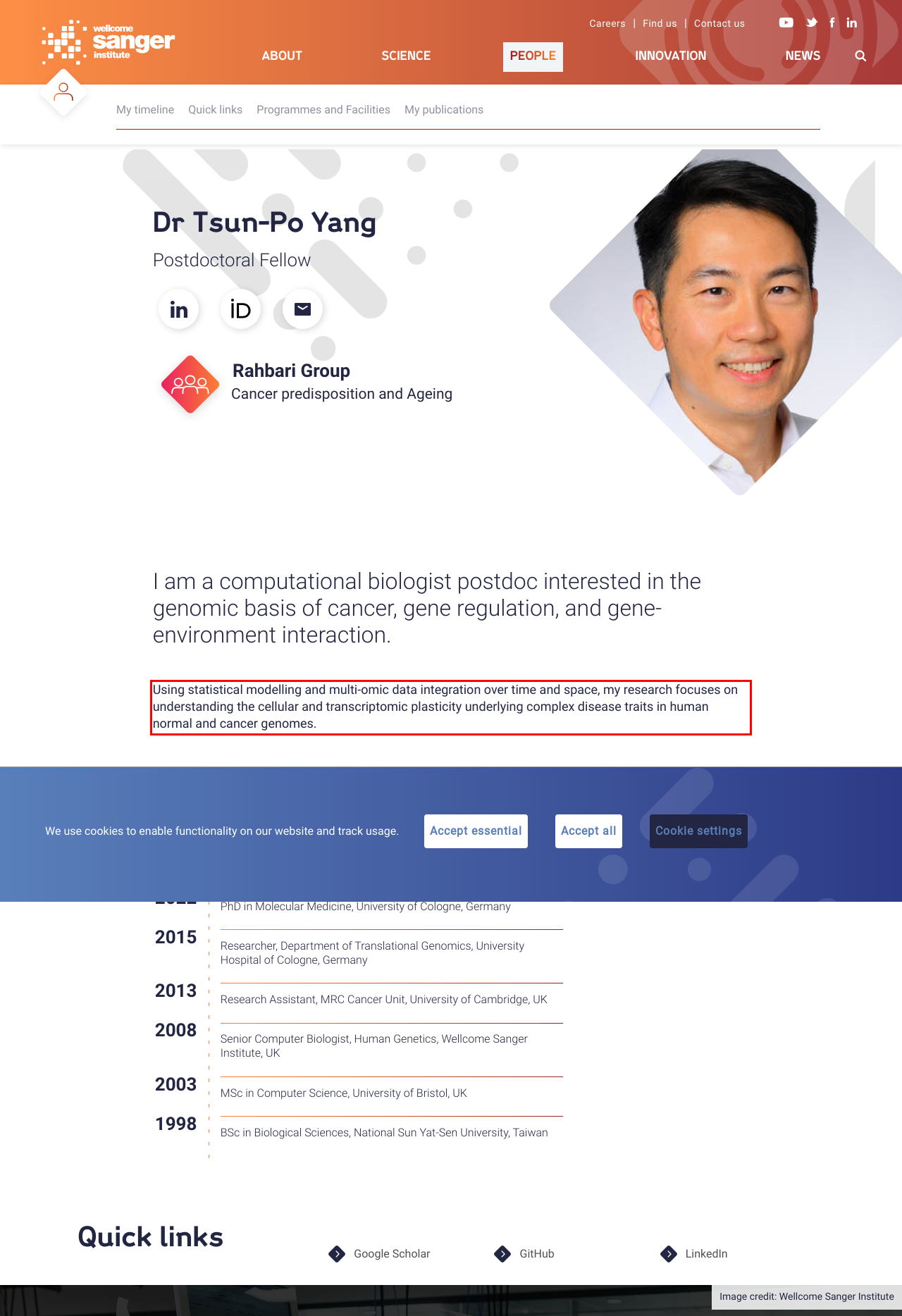From the provided screenshot, extract the text content that is enclosed within the red bounding box.

Using statistical modelling and multi-omic data integration over time and space, my research focuses on understanding the cellular and transcriptomic plasticity underlying complex disease traits in human normal and cancer genomes.